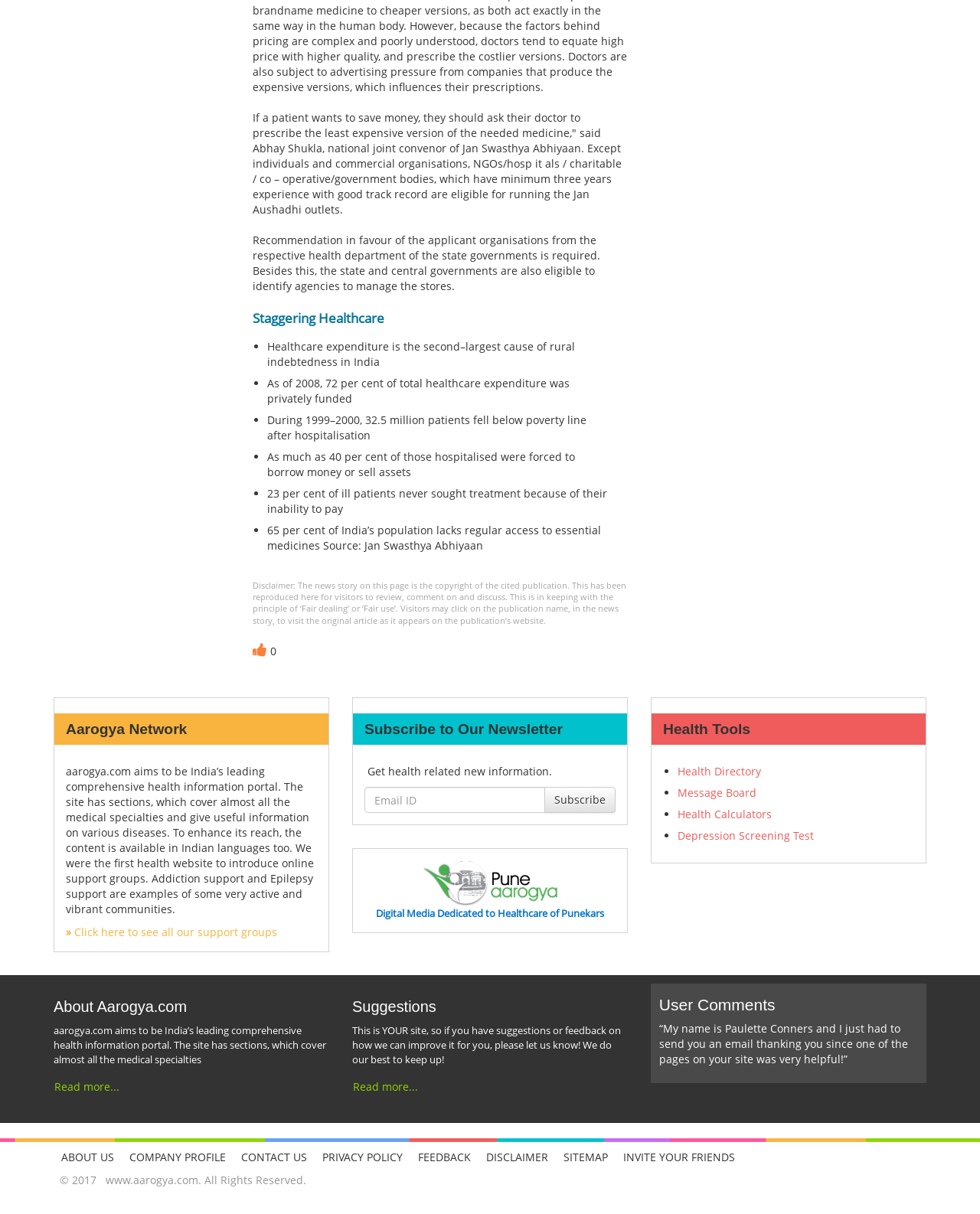Find the UI element described as: "Depression Screening Test" and predict its bounding box coordinates. Ensure the coordinates are four float numbers between 0 and 1, [left, top, right, bottom].

[0.691, 0.682, 0.83, 0.694]